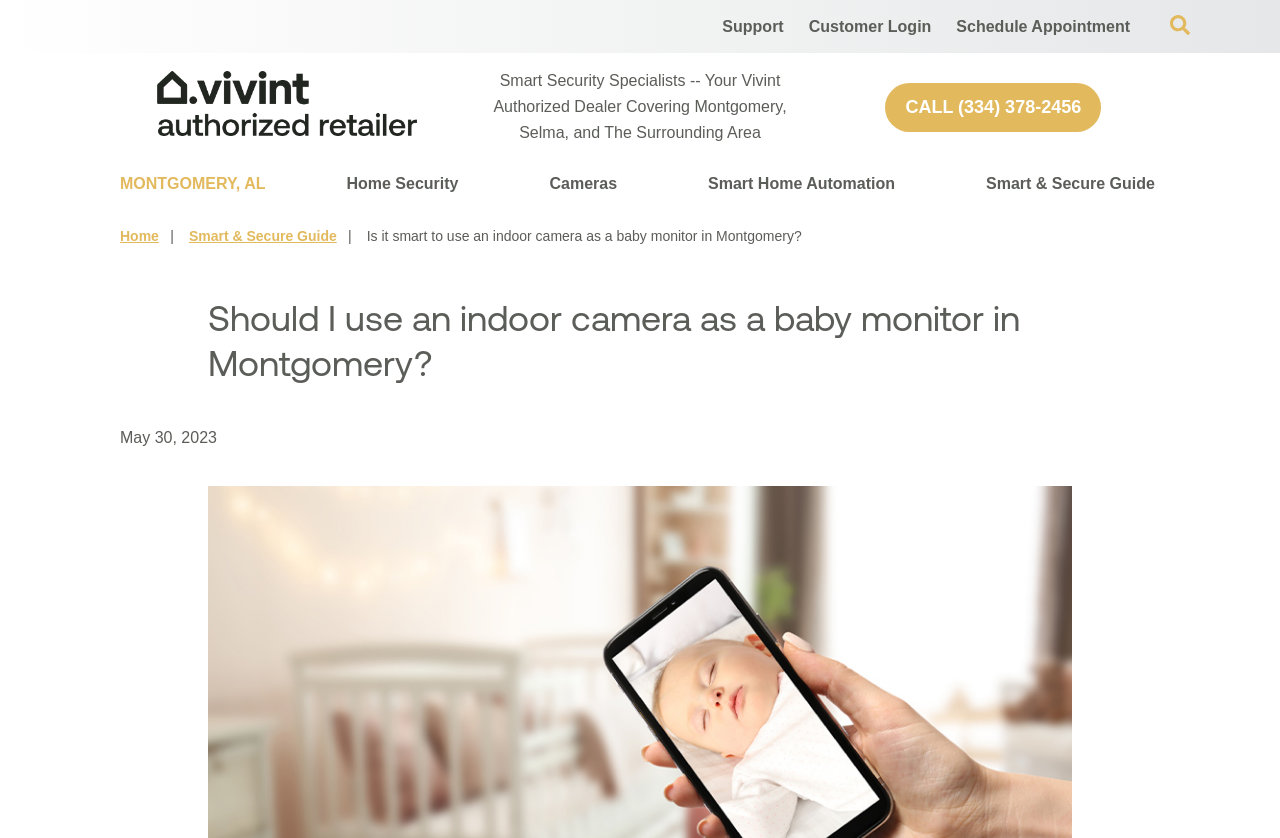Please extract and provide the main headline of the webpage.

Should I use an indoor camera as a baby monitor in Montgomery?